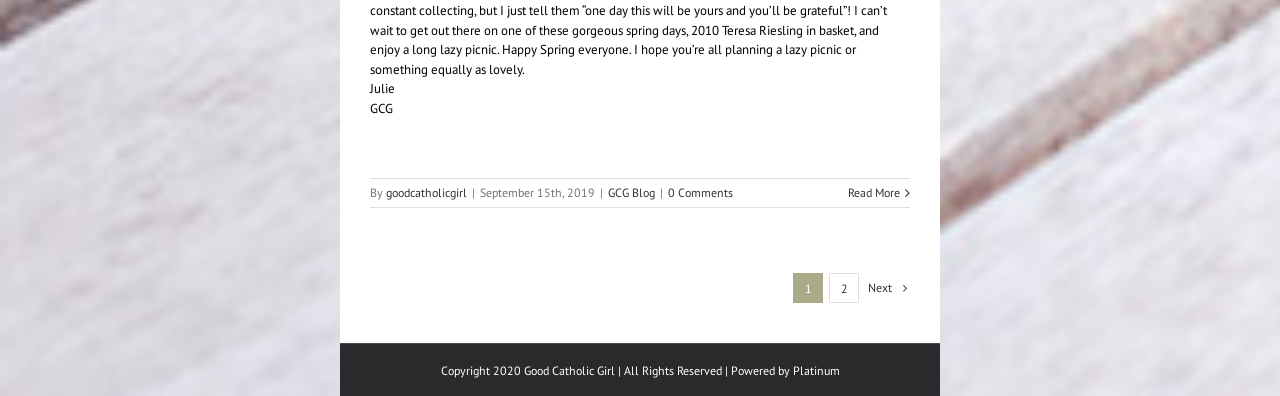Please identify the bounding box coordinates of the element's region that needs to be clicked to fulfill the following instruction: "Check the website's copyright information". The bounding box coordinates should consist of four float numbers between 0 and 1, i.e., [left, top, right, bottom].

[0.344, 0.917, 0.619, 0.955]